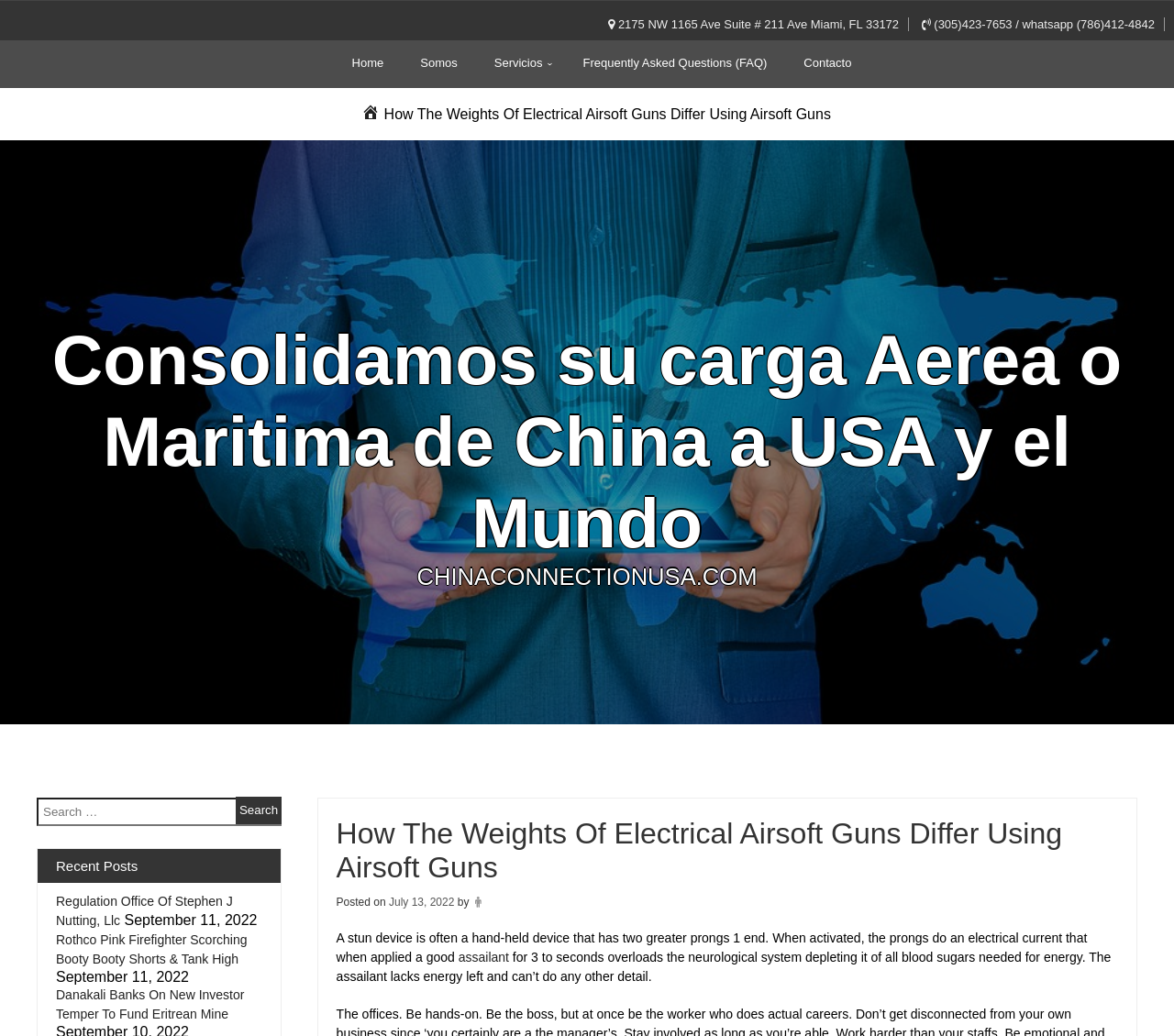Determine the title of the webpage and give its text content.

How The Weights Of Electrical Airsoft Guns Differ Using Airsoft Guns